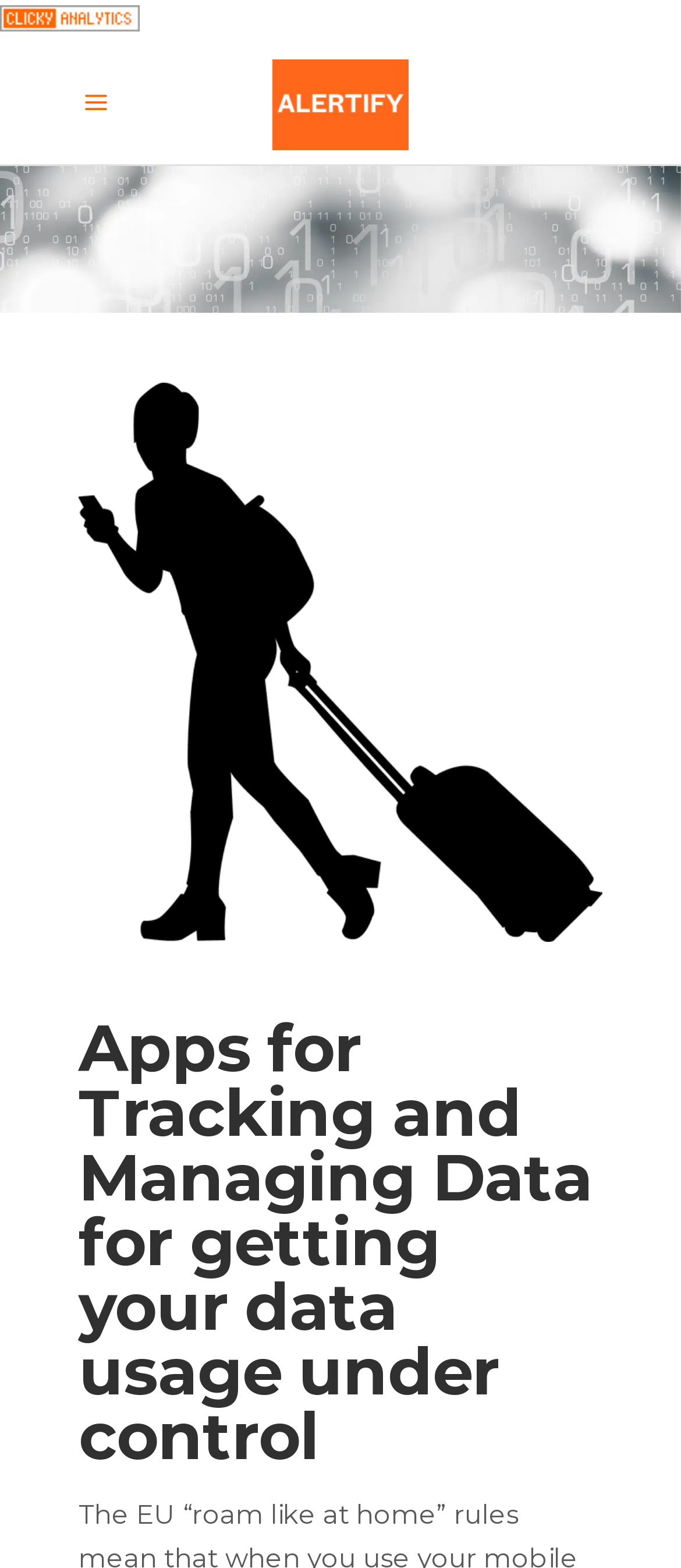Determine the bounding box for the UI element described here: "Ag News".

None